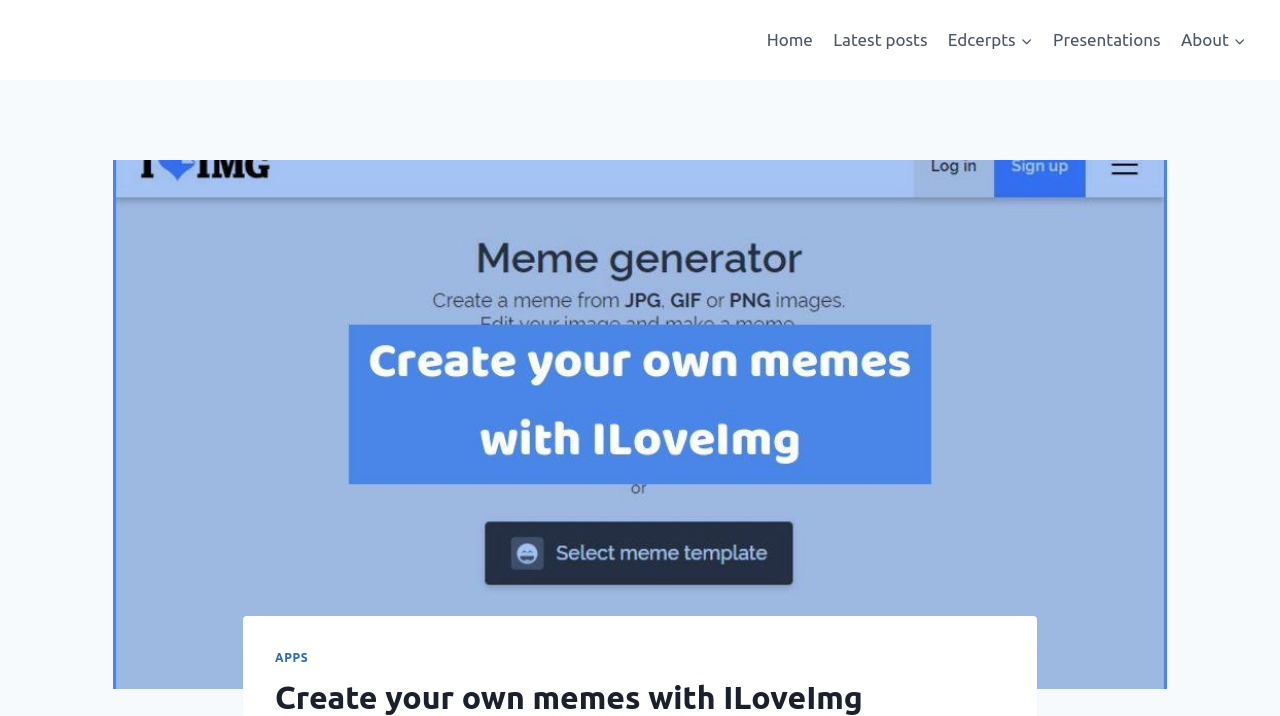Given the element description: "Latest posts", predict the bounding box coordinates of this UI element. The coordinates must be four float numbers between 0 and 1, given as [left, top, right, bottom].

[0.643, 0.023, 0.733, 0.089]